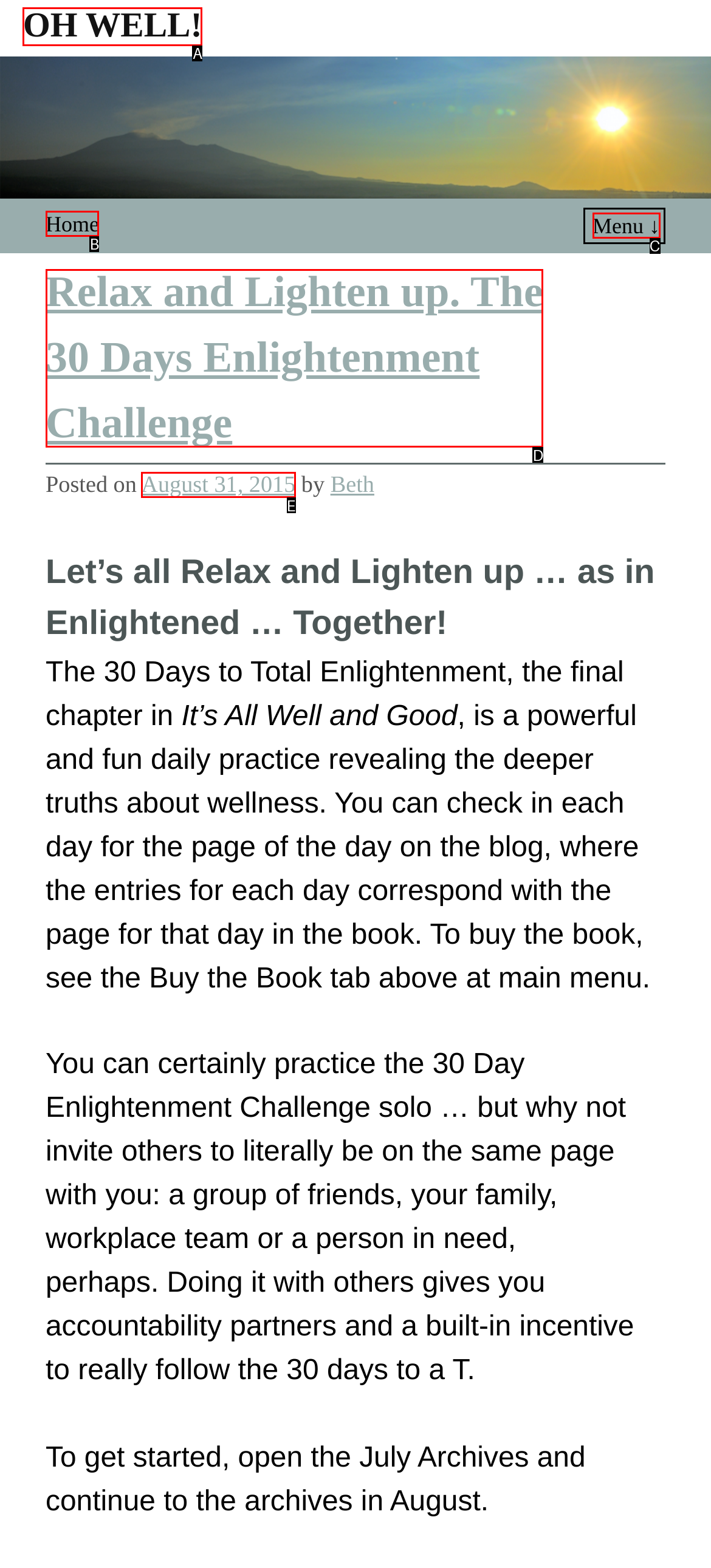Identify which HTML element aligns with the description: Menu ↓
Answer using the letter of the correct choice from the options available.

C